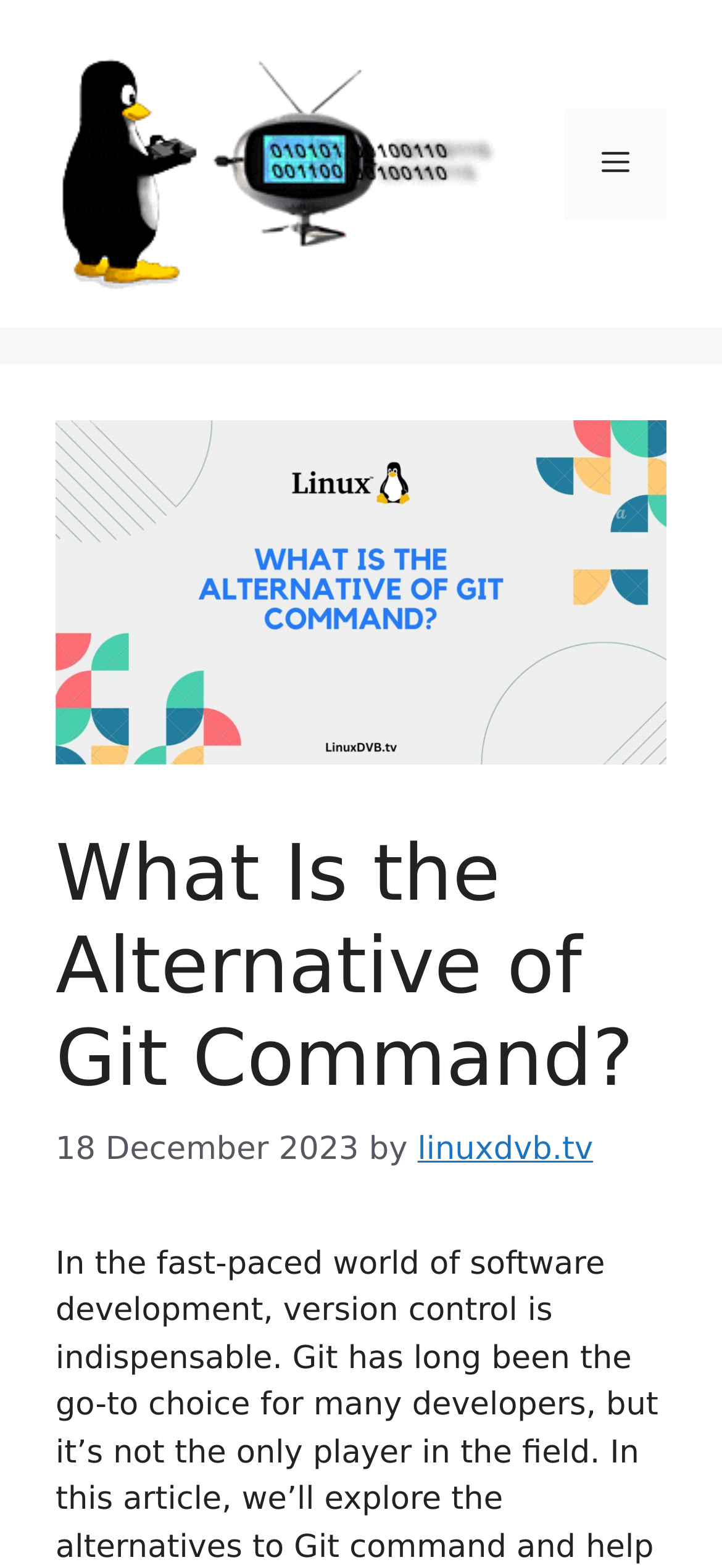Please provide a one-word or short phrase answer to the question:
What is the topic of the article?

Alternatives to Git command